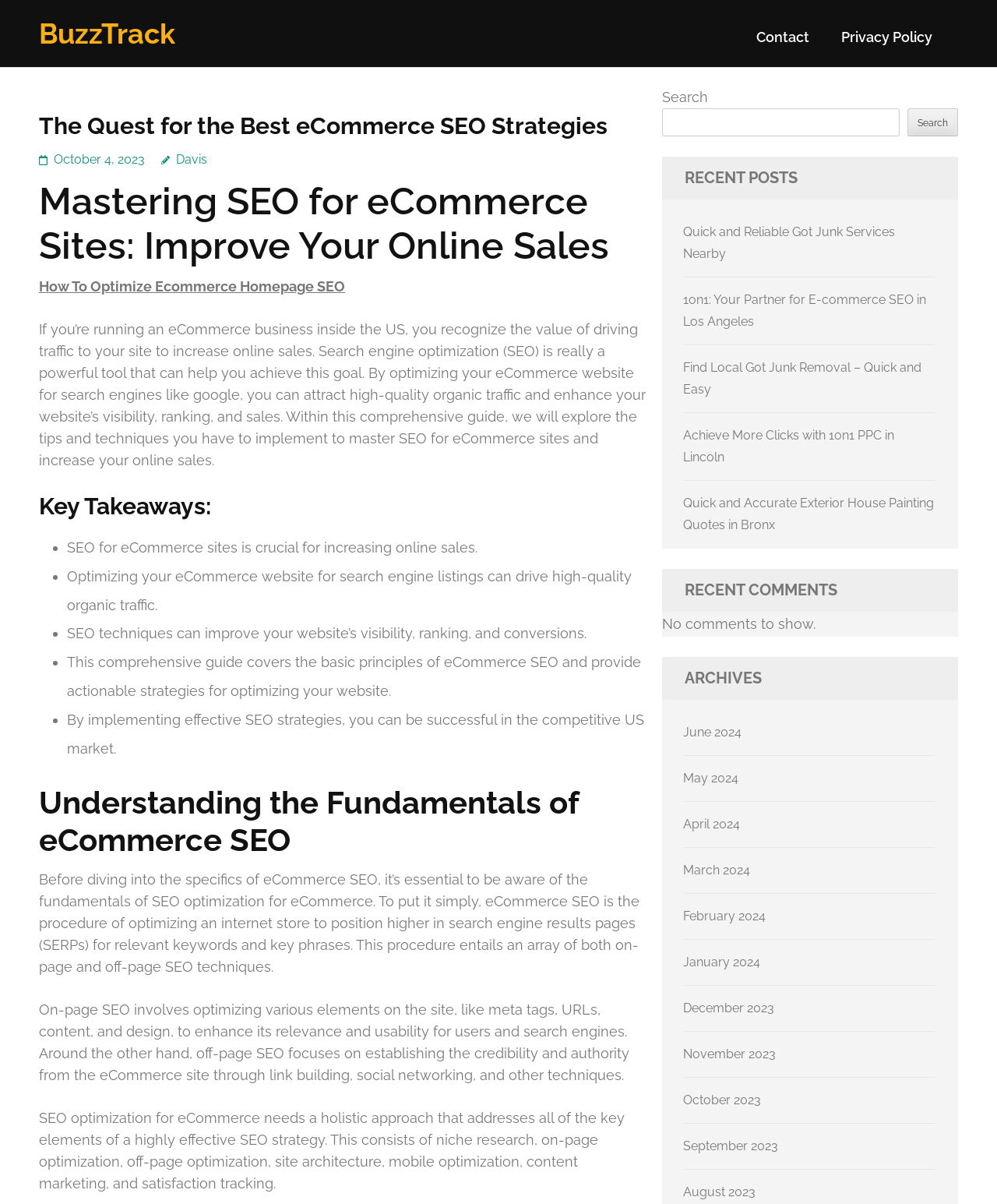Determine the main text heading of the webpage and provide its content.

The Quest for the Best eCommerce SEO Strategies